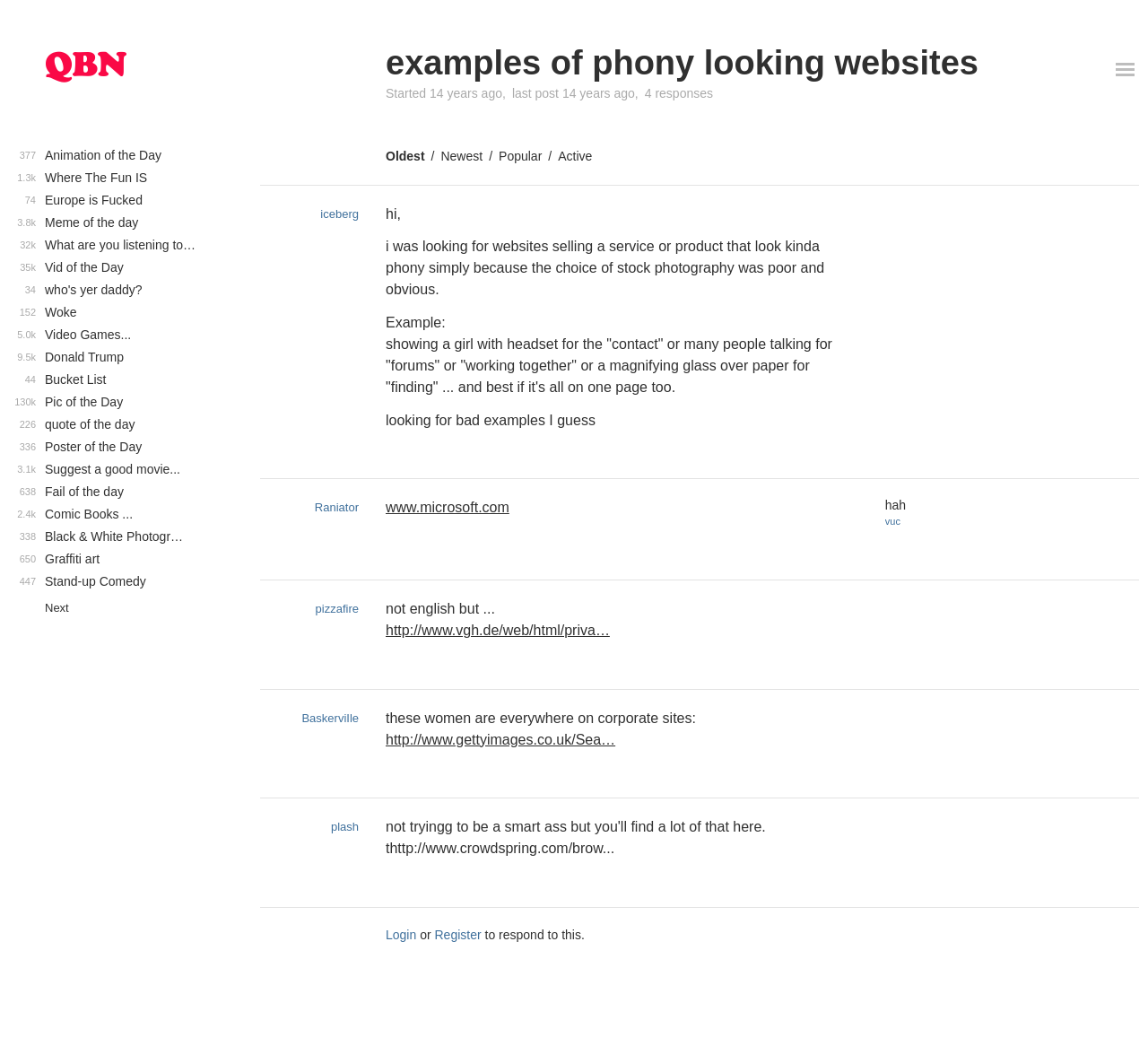Please identify the bounding box coordinates of the clickable region that I should interact with to perform the following instruction: "click on the 'Popular' link". The coordinates should be expressed as four float numbers between 0 and 1, i.e., [left, top, right, bottom].

[0.434, 0.141, 0.472, 0.154]